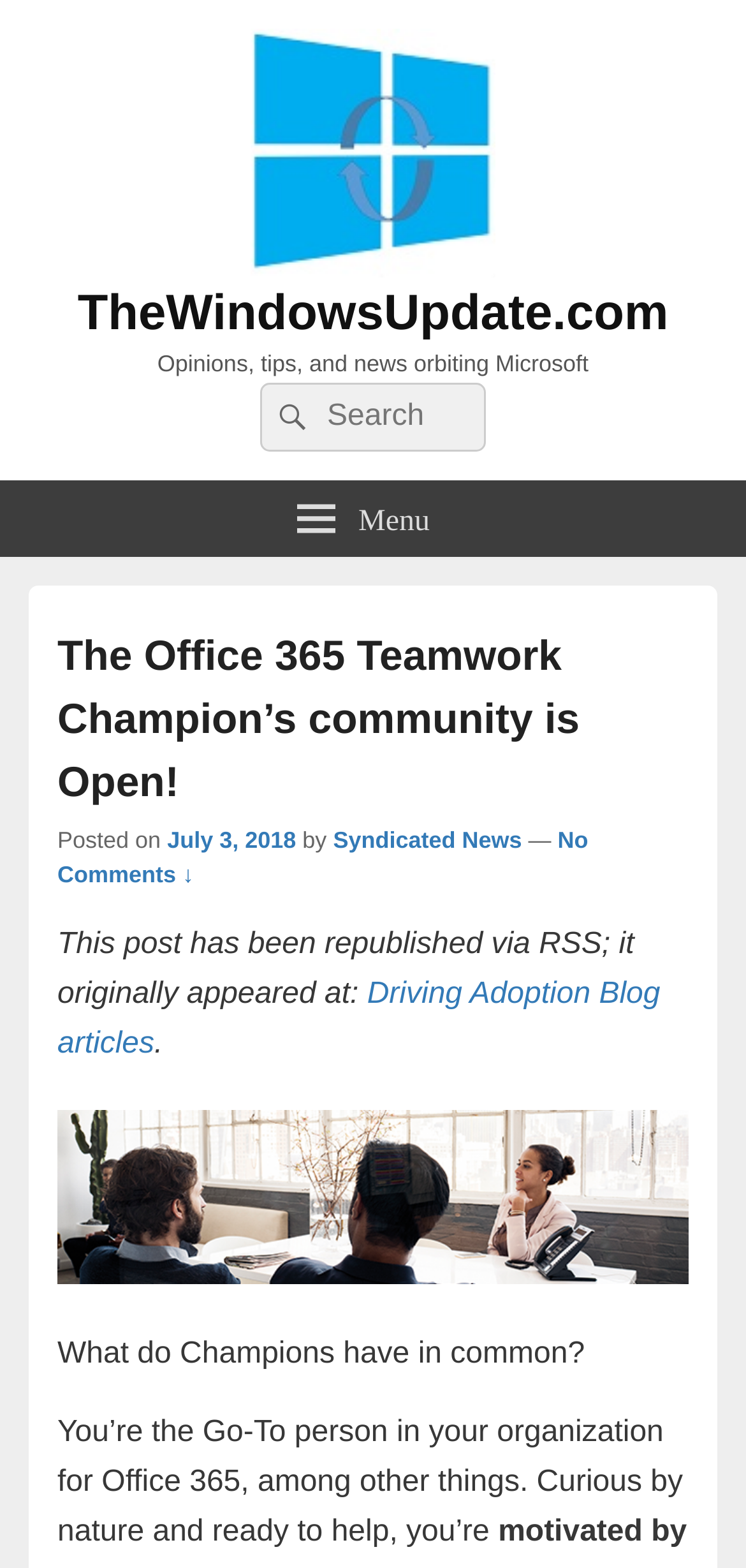Find the bounding box coordinates for the element described here: "Menu".

[0.373, 0.307, 0.627, 0.356]